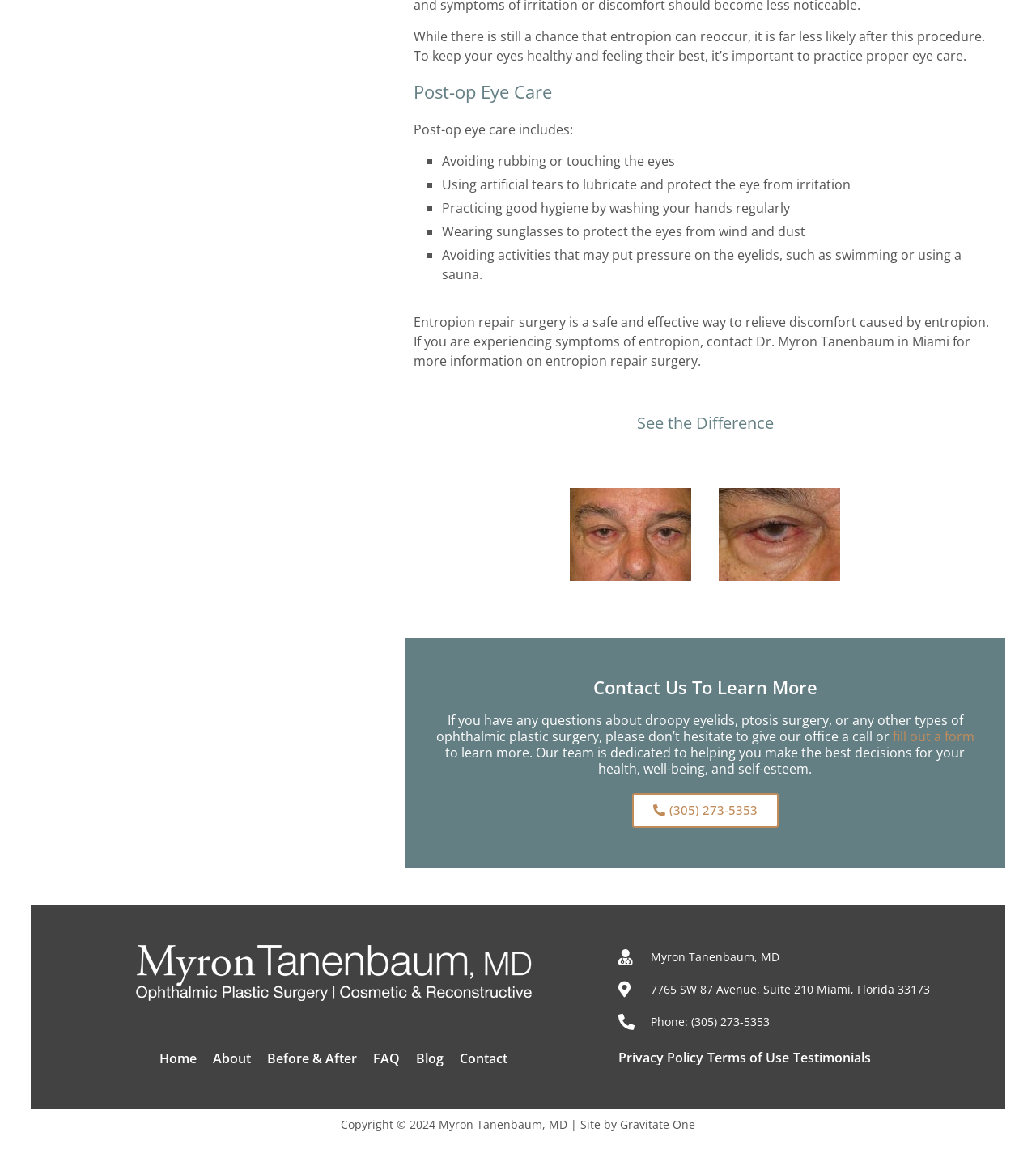What is the address of Dr. Myron Tanenbaum's office?
By examining the image, provide a one-word or phrase answer.

7765 SW 87 Avenue, Suite 210 Miami, Florida 33173